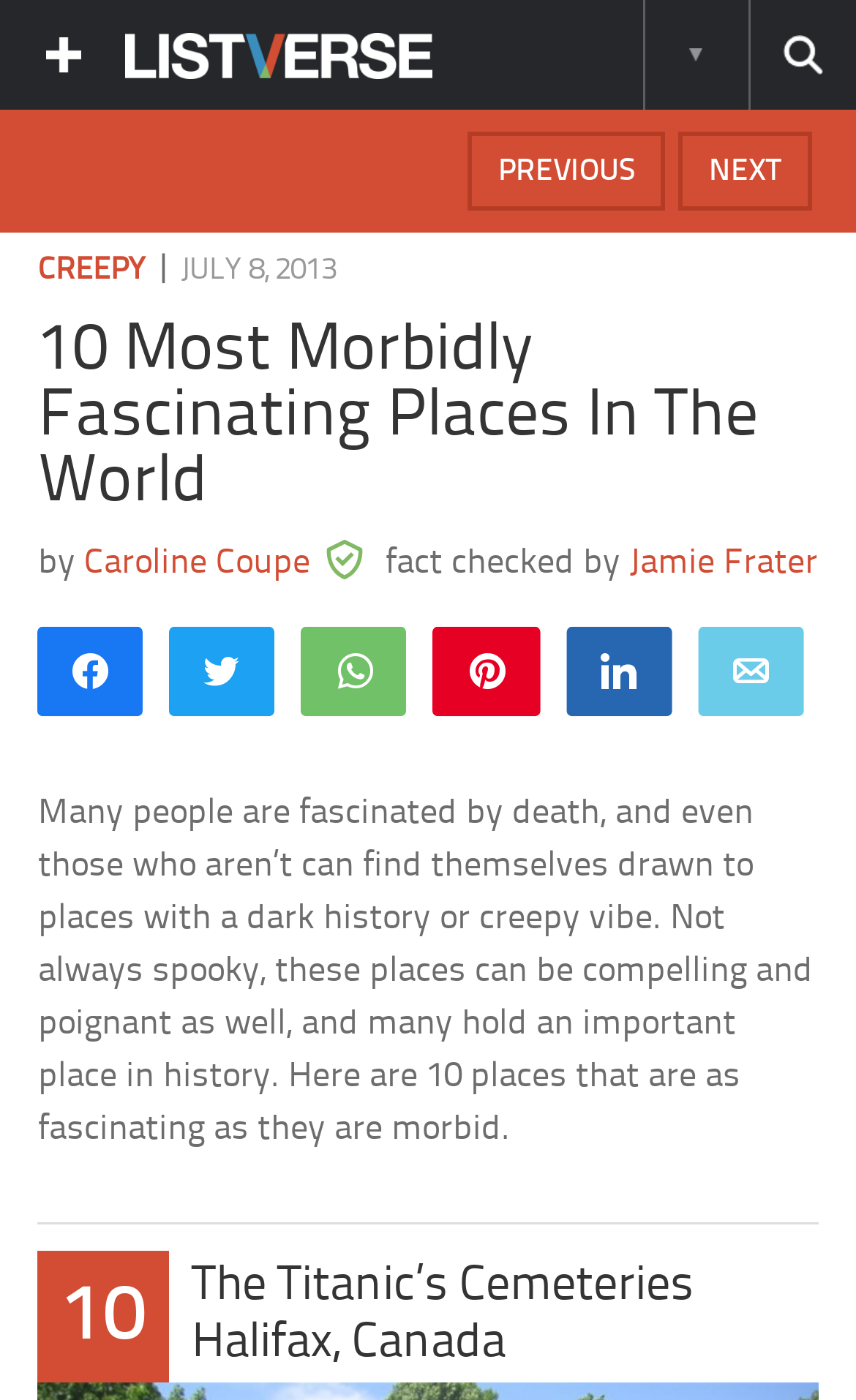Determine the bounding box for the UI element that matches this description: "Jamie Frater".

[0.735, 0.389, 0.955, 0.415]